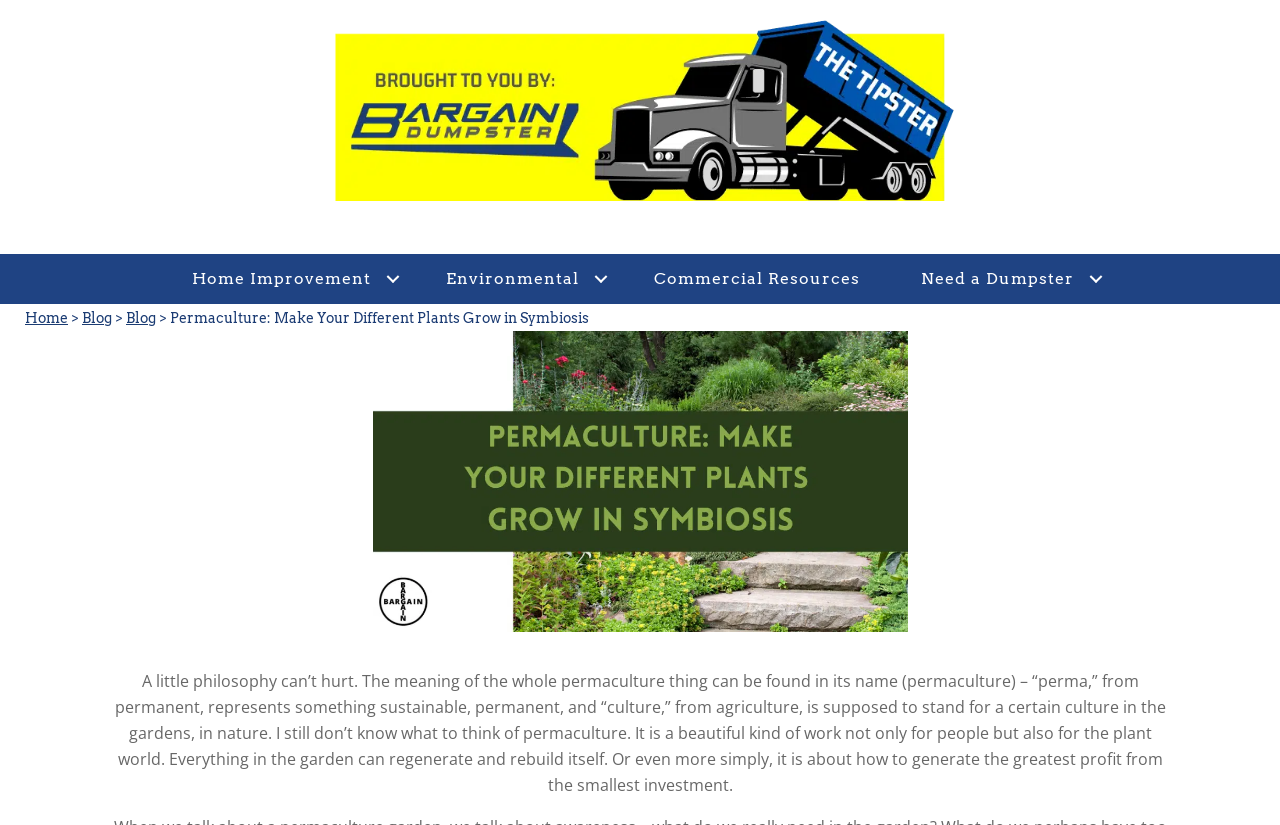Provide an in-depth caption for the webpage.

The webpage is about permaculture gardens, with a focus on the concept of sustainability and regeneration. At the top left of the page, there is a mobile blog logo, and next to it, a navigation menu with five links: "Home Improvement", "Environmental", "Commercial Resources", "Need a Dumpster", and "Home". Below the navigation menu, there is a breadcrumbs section with links to "Home" and "Blog", separated by a ">" symbol.

The main content of the page is a text block that discusses the philosophy of permaculture, explaining that it is about creating a sustainable and permanent culture in gardens and nature. The text describes permaculture as a beautiful way of working with people and the plant world, where everything in the garden can regenerate and rebuild itself. The text also mentions that permaculture is about generating the greatest profit from the smallest investment.

The text block is positioned in the middle of the page, with a title "Permaculture: Make Your Different Plants Grow in Symbiosis" above it. The title is centered and takes up about a third of the page width. The text itself is a single block of paragraphs, with no images or other elements interrupting the flow of text. Overall, the page has a simple and clean layout, with a focus on conveying information about permaculture.